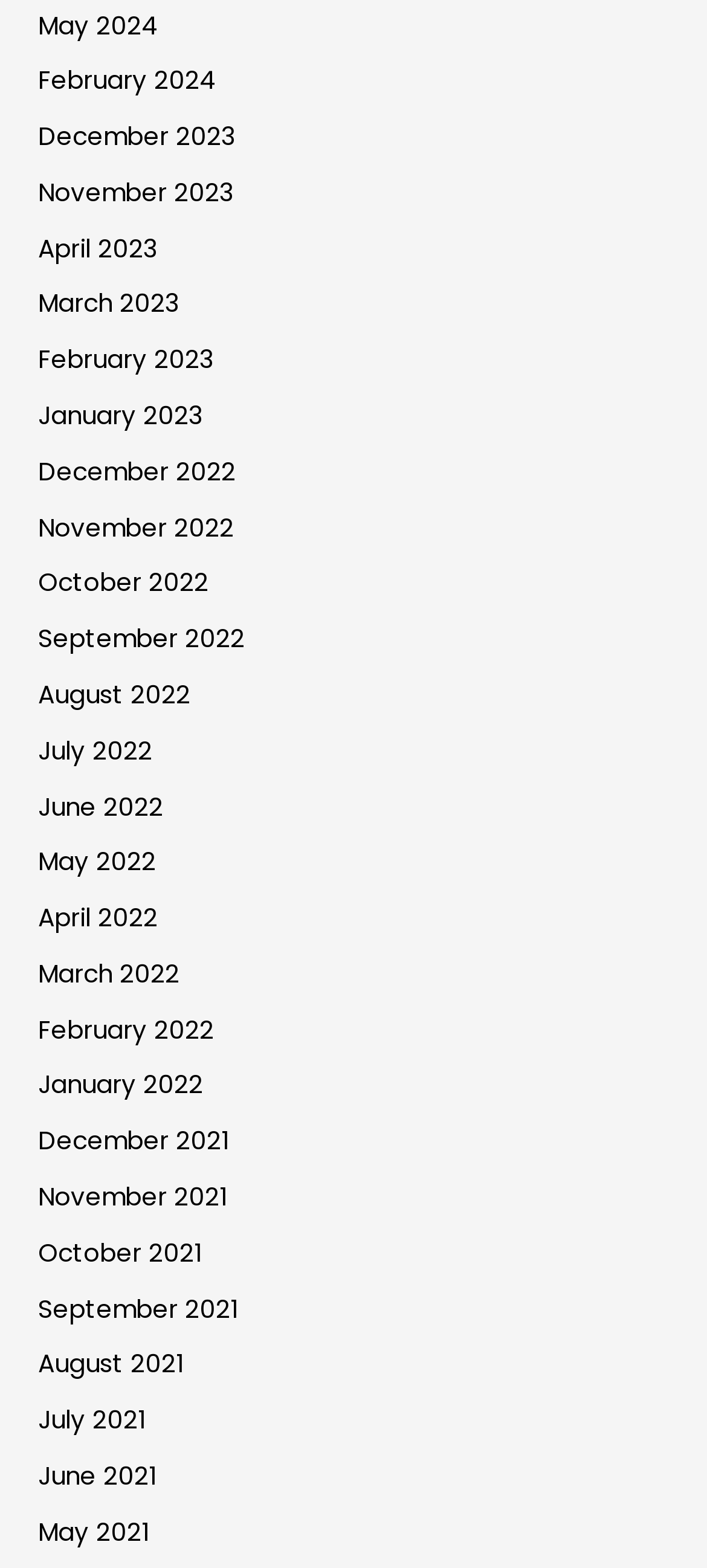Based on the element description: "2019 年 7 月", identify the UI element and provide its bounding box coordinates. Use four float numbers between 0 and 1, [left, top, right, bottom].

None